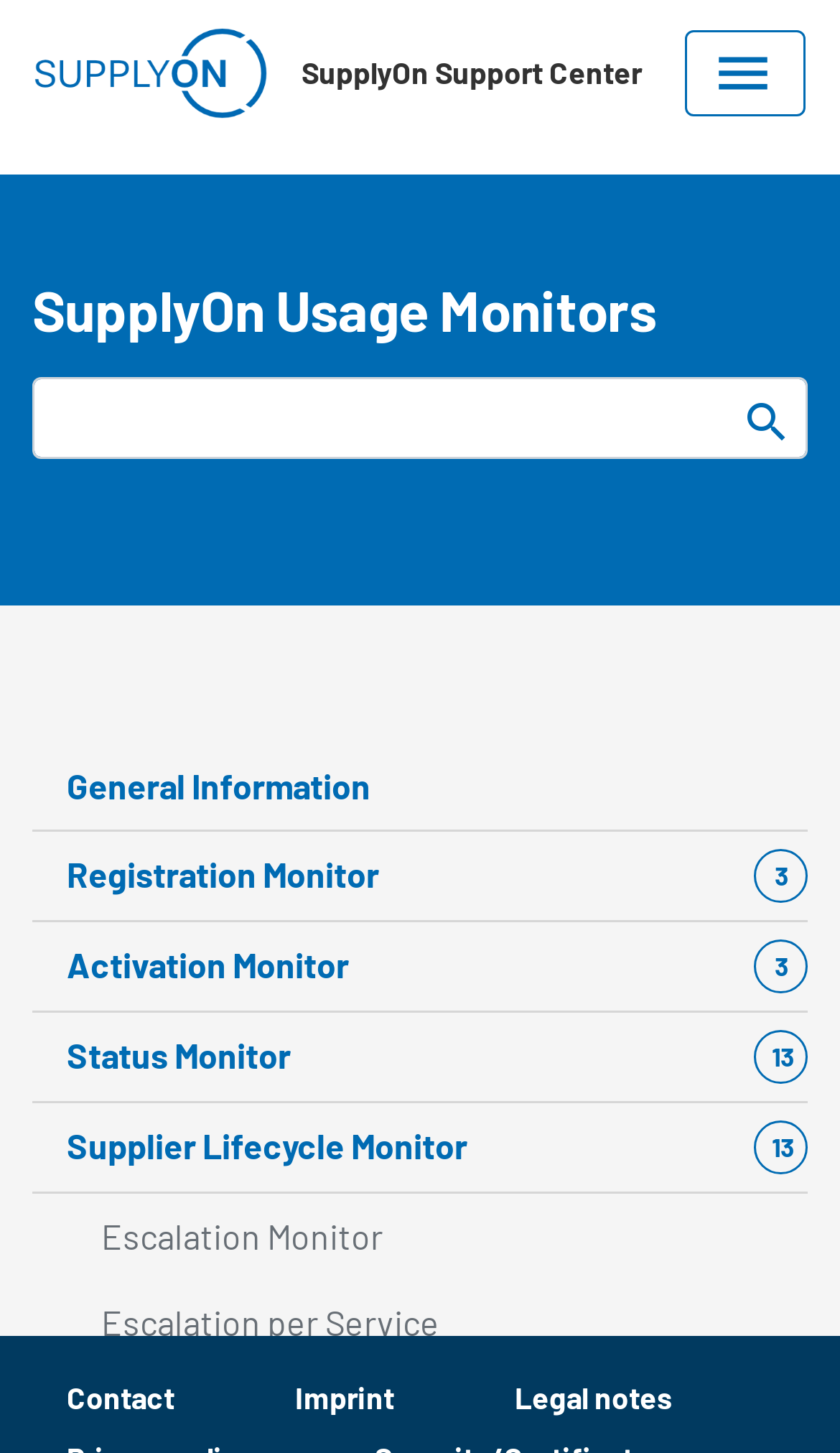Elaborate on the information and visuals displayed on the webpage.

The webpage is a support center page for SupplyOn, with a focus on status per service. At the top, there is a site header banner that spans the entire width of the page. Within the header, there is a link to the home page, accompanied by a small home icon, and a toggle navigation button on the right side.

Below the header, there is a prominent heading that reads "SupplyOn Usage Monitors". Underneath this heading, there is a group of elements, including a textbox and a button with a refresh icon. 

The main content of the page is a list of links, organized vertically, that provide information on various monitors, such as General Information, Registration Monitor, Activation Monitor, and others. These links are aligned to the left side of the page and take up most of the page's height.

At the bottom of the page, there is a footer section with three links: Contact, Imprint, and Legal notes. The footer section is divided into three columns, with each link occupying a separate column.